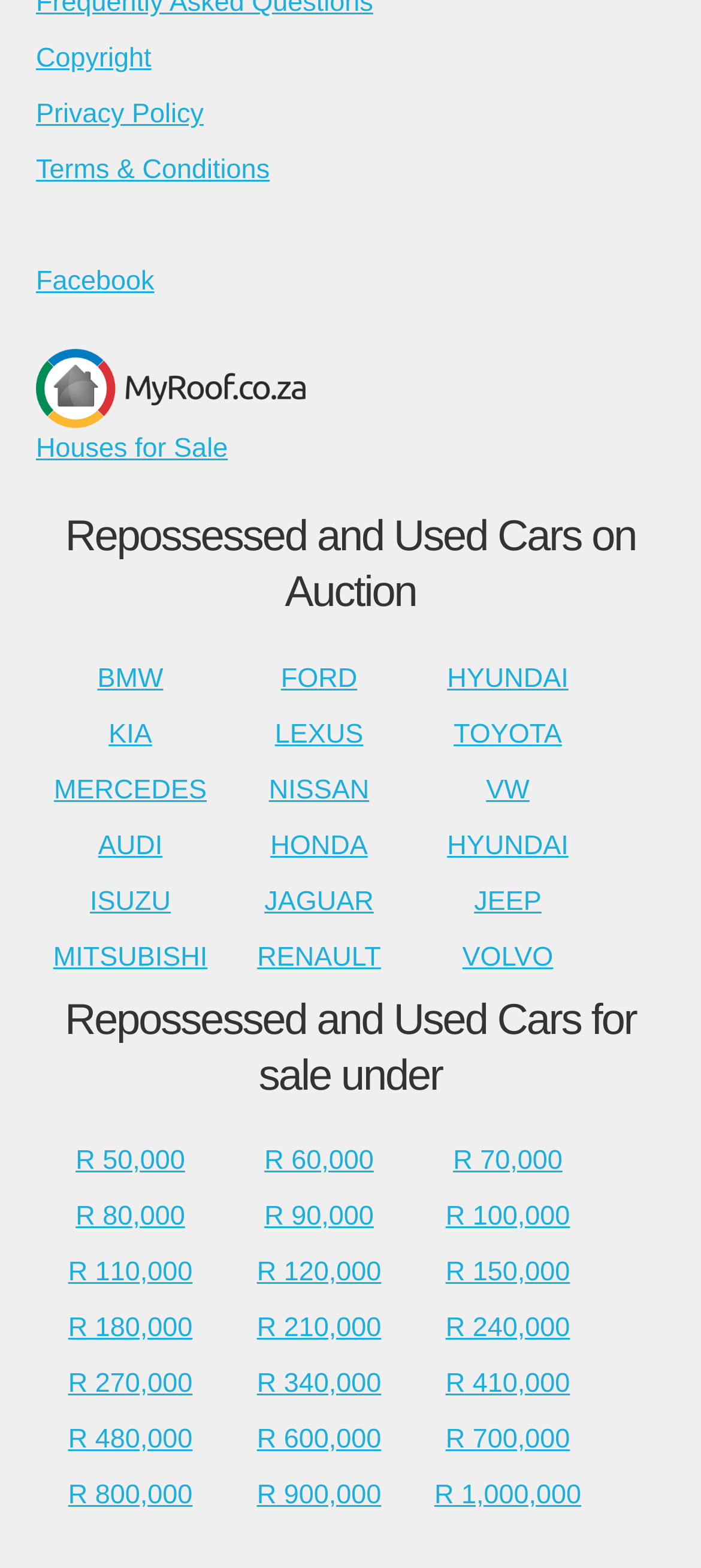Please provide a brief answer to the following inquiry using a single word or phrase:
What is the website primarily about?

Cars